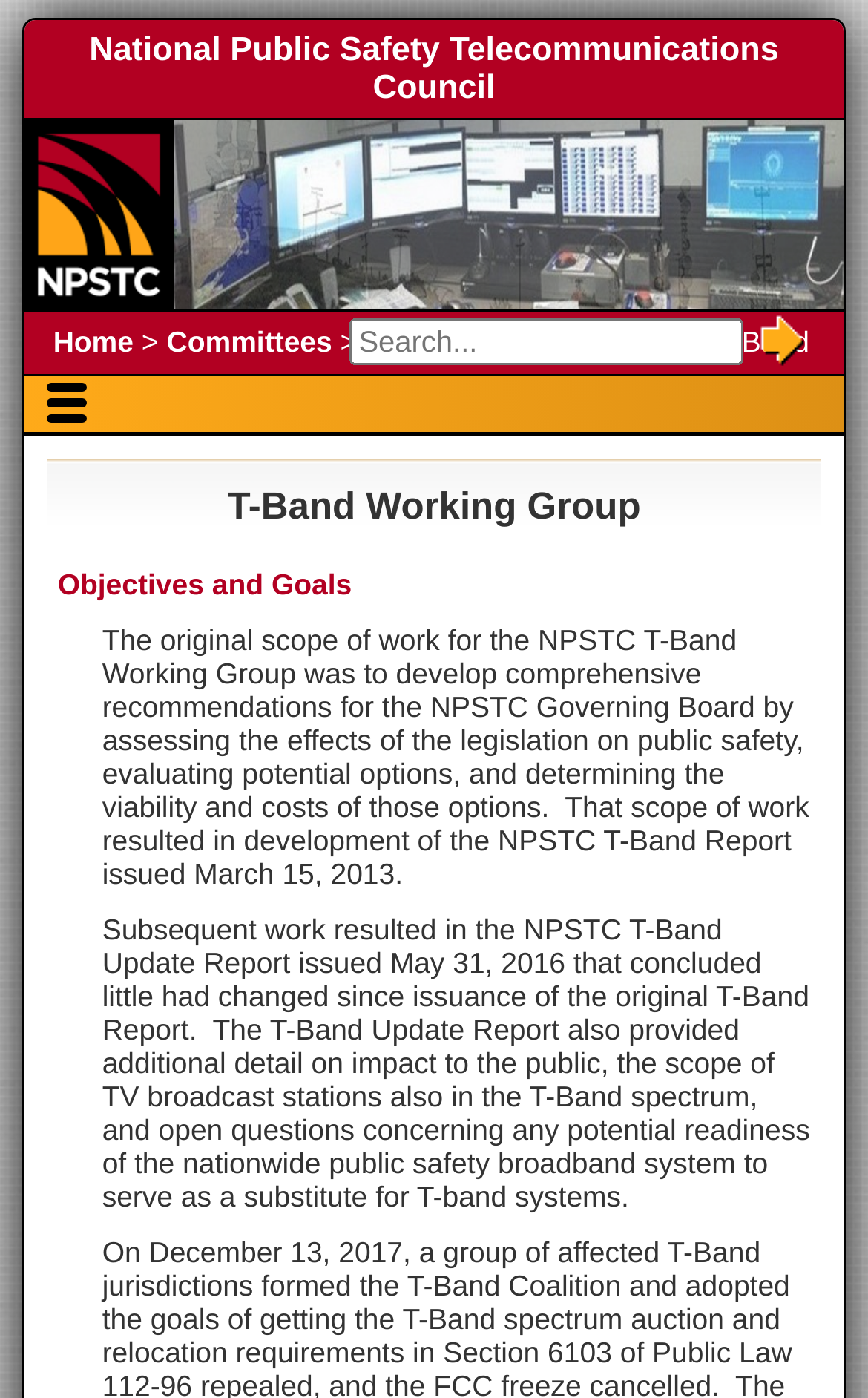Locate the bounding box coordinates for the element described below: "alt="Search" name="q" placeholder="Search..."". The coordinates must be four float values between 0 and 1, formatted as [left, top, right, bottom].

[0.403, 0.228, 0.857, 0.261]